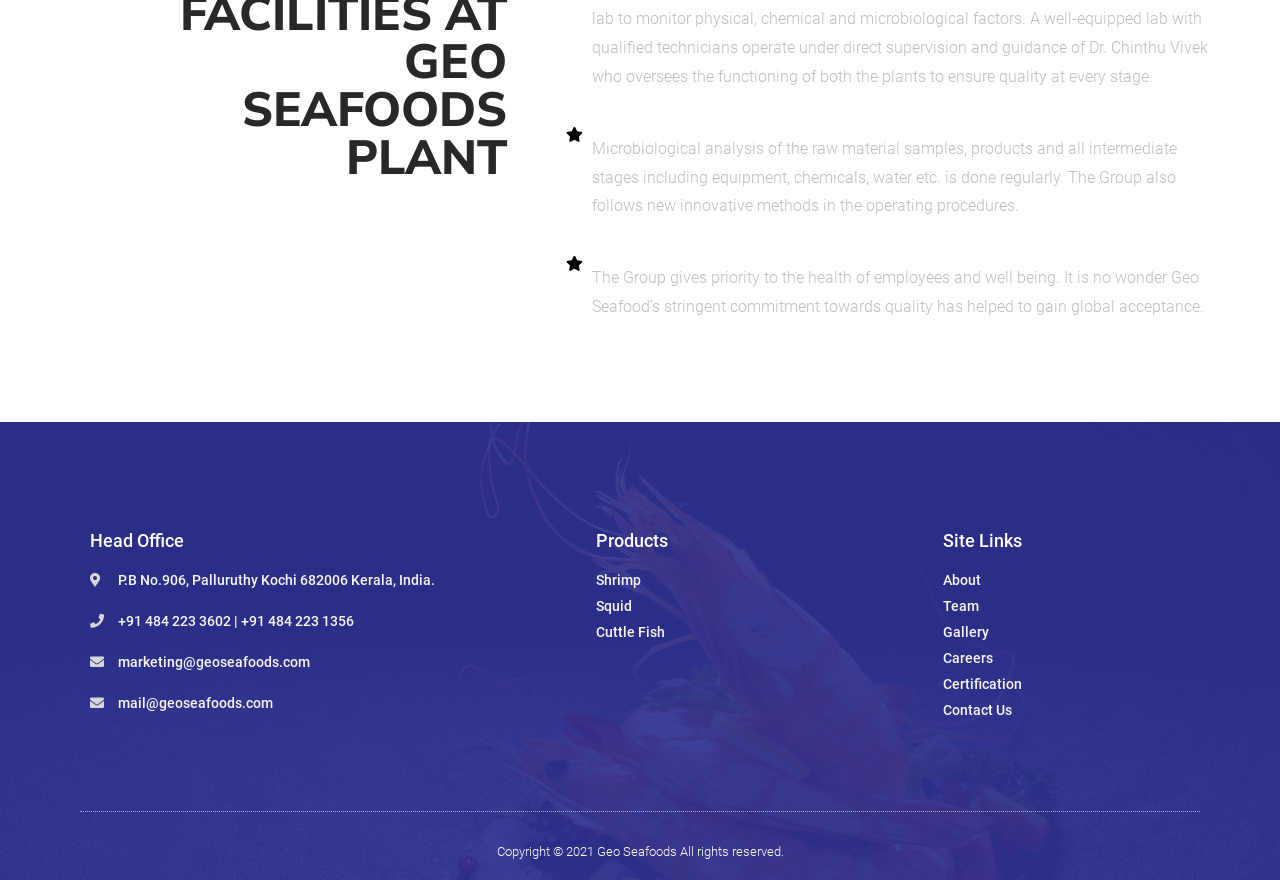Can you pinpoint the bounding box coordinates for the clickable element required for this instruction: "View the previous post 'Be Acquainted with Organic Coffee Beans'"? The coordinates should be four float numbers between 0 and 1, i.e., [left, top, right, bottom].

None